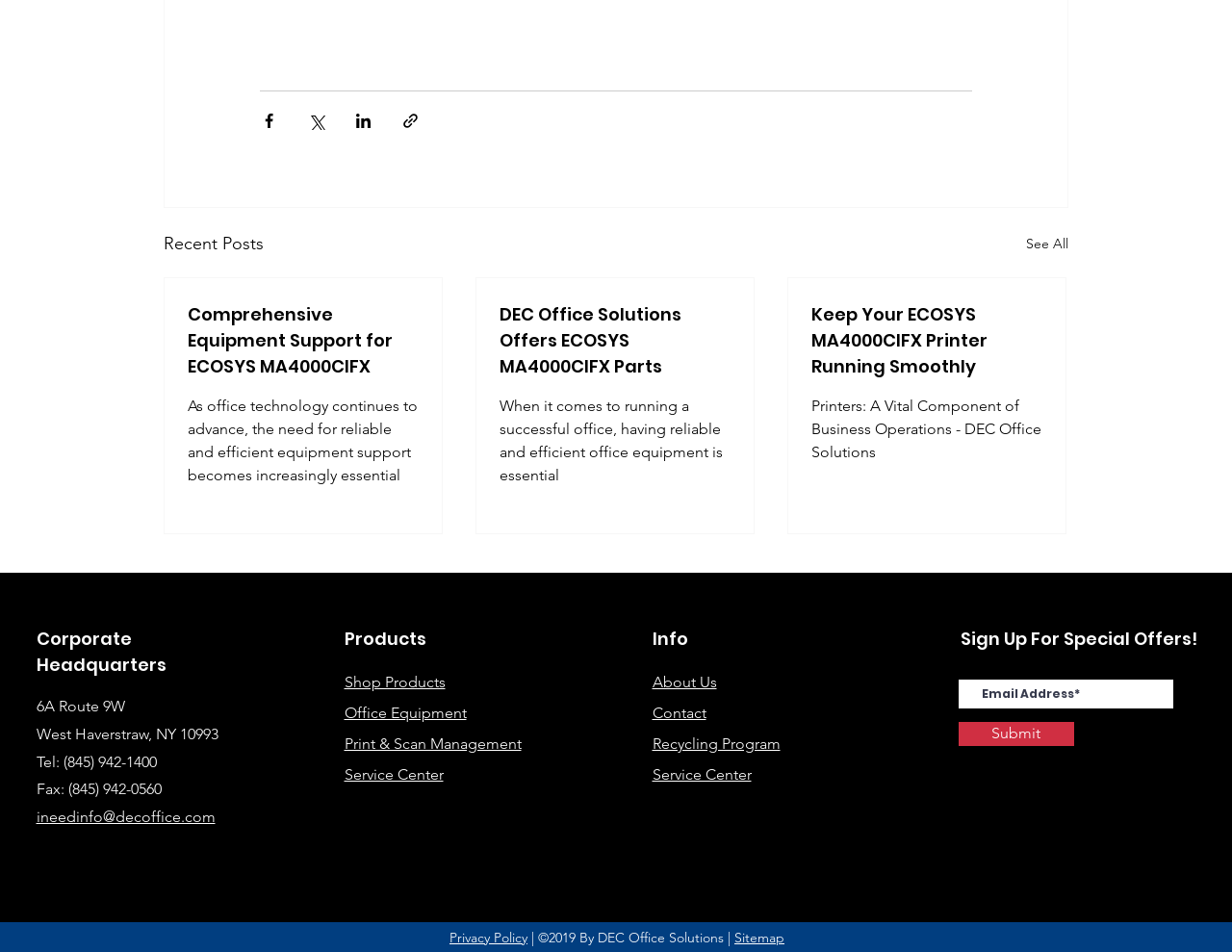Please determine the bounding box coordinates of the element's region to click in order to carry out the following instruction: "See all recent posts". The coordinates should be four float numbers between 0 and 1, i.e., [left, top, right, bottom].

[0.833, 0.242, 0.867, 0.271]